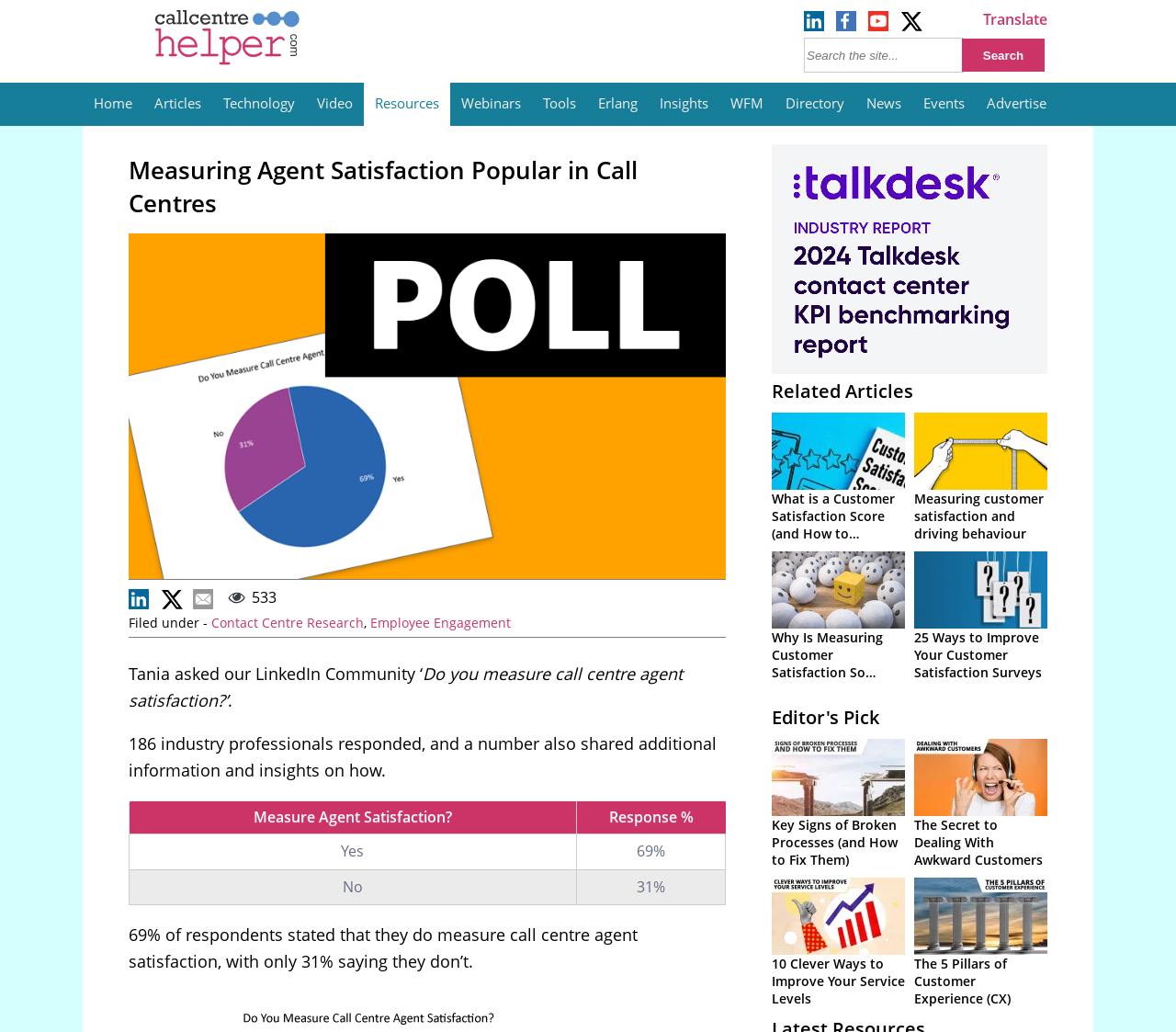Locate the bounding box coordinates of the area that needs to be clicked to fulfill the following instruction: "View the 'TalkDesk KPI Report 2024 box' article". The coordinates should be in the format of four float numbers between 0 and 1, namely [left, top, right, bottom].

[0.656, 0.347, 0.891, 0.367]